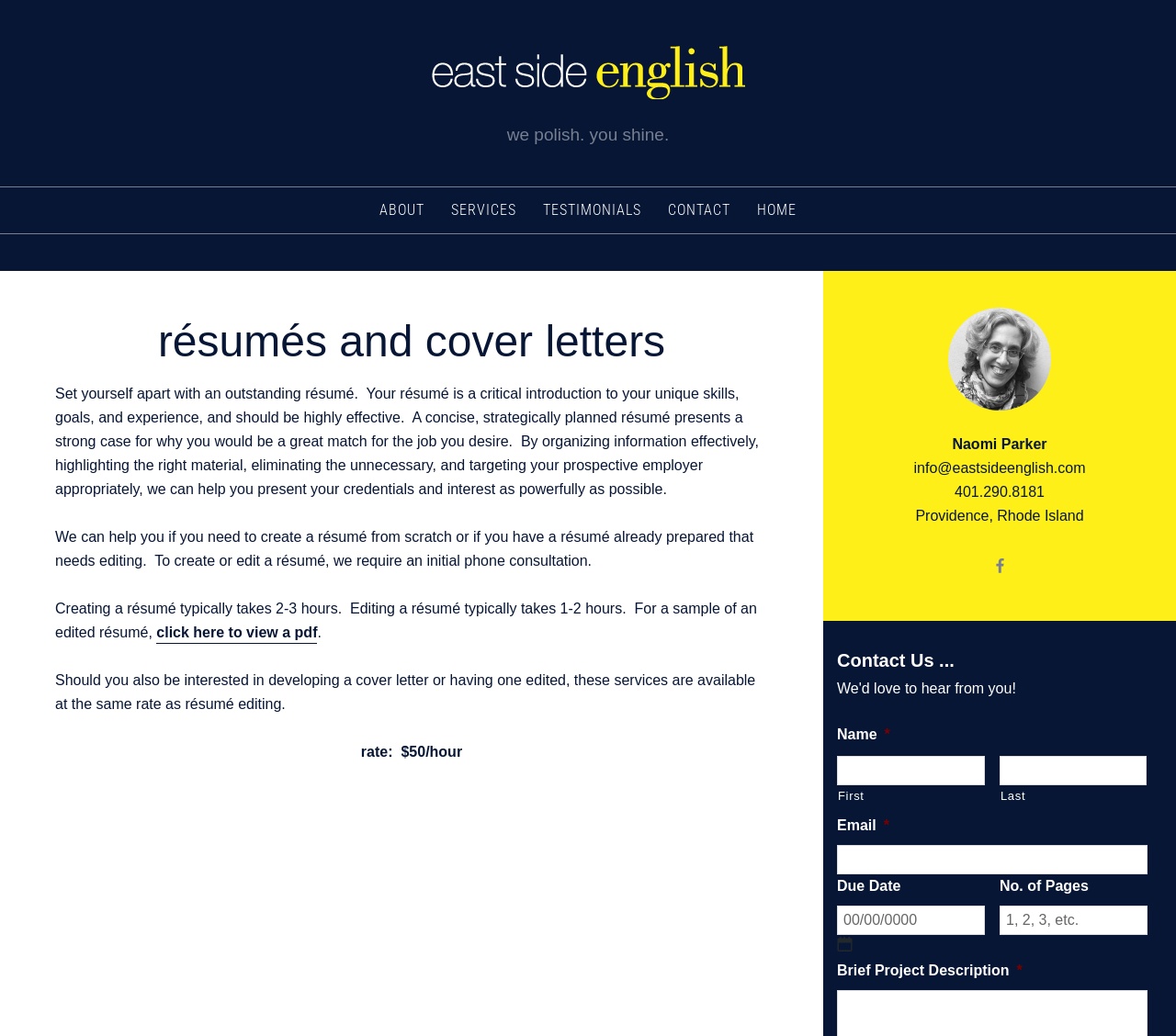Determine the bounding box coordinates (top-left x, top-left y, bottom-right x, bottom-right y) of the UI element described in the following text: parent_node: Last name="input_1.6"

[0.85, 0.729, 0.975, 0.758]